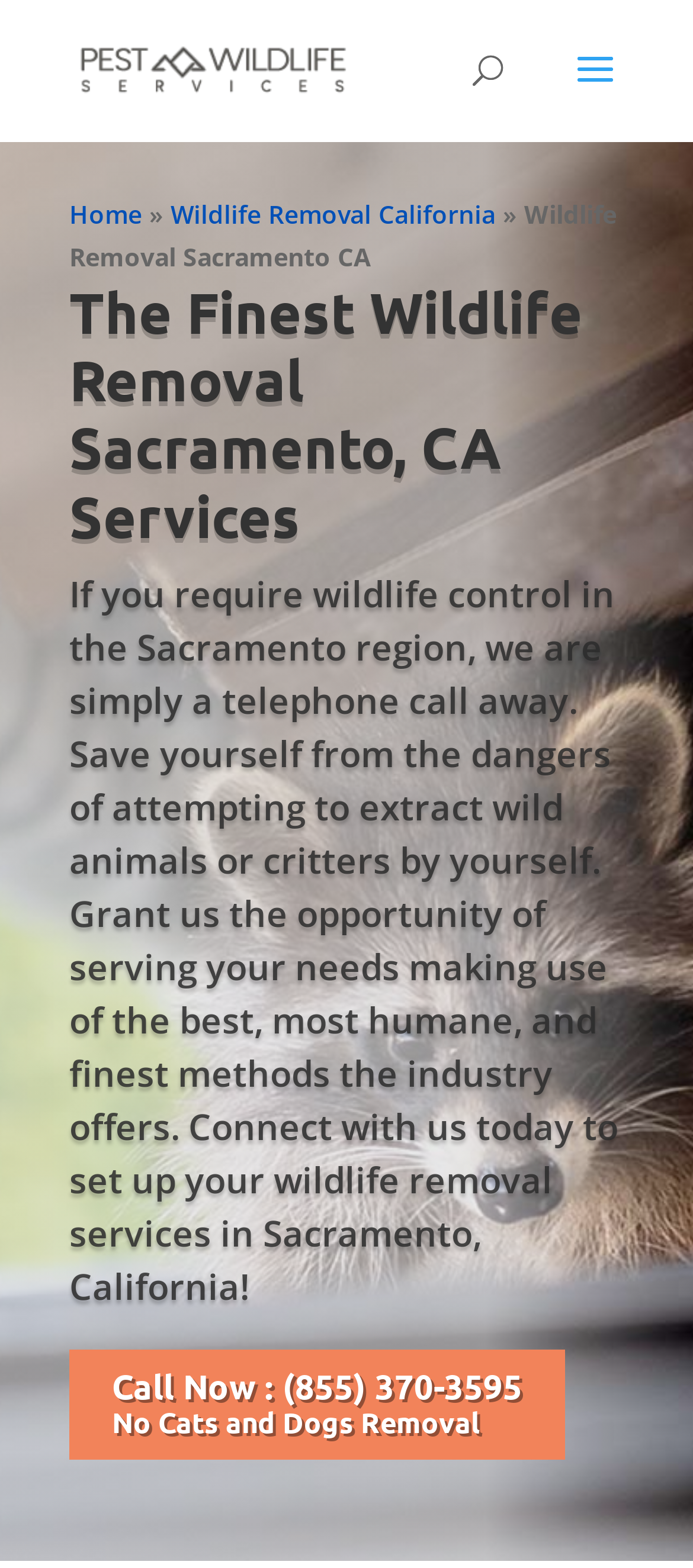Produce an extensive caption that describes everything on the webpage.

The webpage is about Wildlife Removal Sacramento CA - Pest and Wildlife Services. At the top-left corner, there is a "Skip to content" link. Next to it, there is a link to "Pest and Wildlife Services" accompanied by an image with the same name. On the top-right corner, there is a "Menu" button. Below the menu button, there is a search bar with a "Search for..." placeholder text and a "Search" button.

On the left side of the page, there is a navigation menu with links to "Home", "Wildlife Removal California", and "Wildlife Removal Sacramento CA". The main content of the page starts with a heading that reads "The Finest Wildlife Removal Sacramento, CA Services". Below the heading, there is a paragraph of text that describes the wildlife removal services offered in the Sacramento region, emphasizing the importance of seeking professional help for wildlife control and removal.

At the bottom of the page, there is a call-to-action button that reads "Call Now : (855) 370-3595 No Cats and Dogs Removal", encouraging visitors to contact the service for wildlife removal needs.